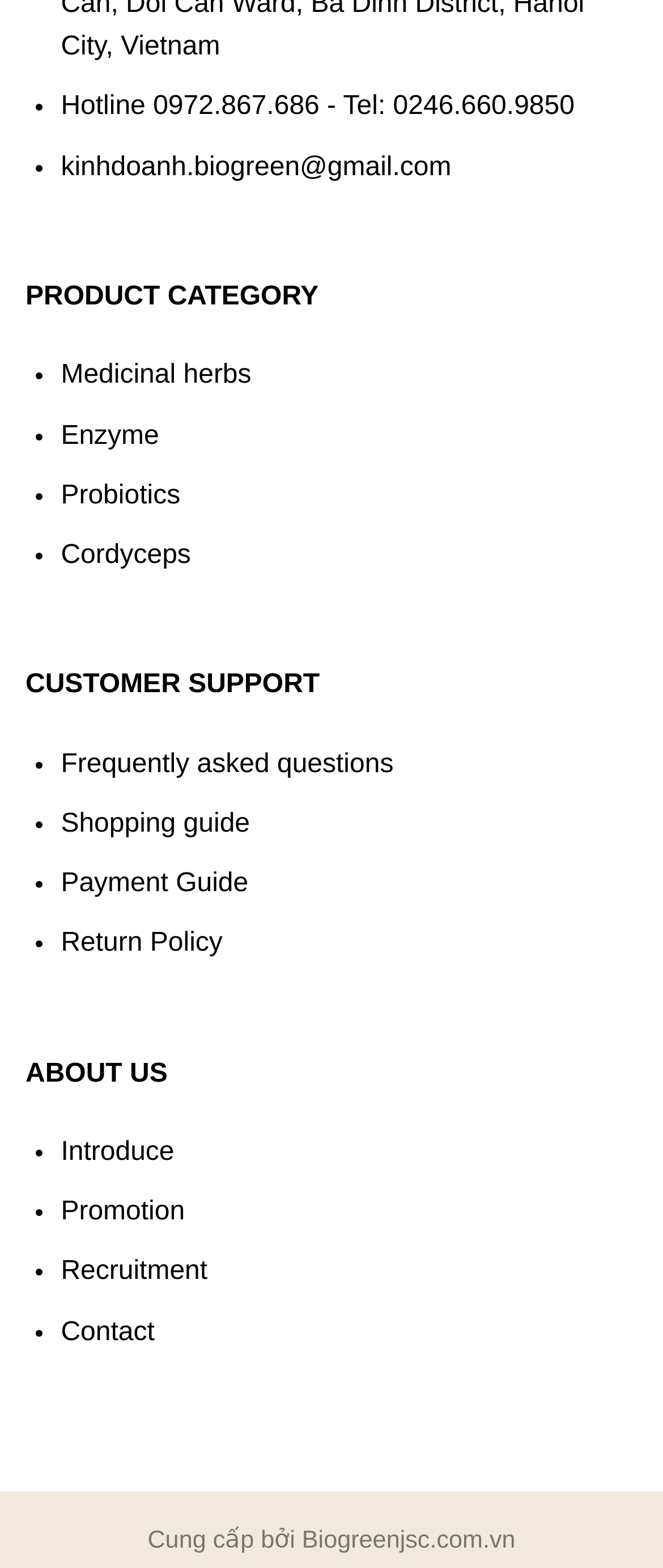Please respond in a single word or phrase: 
What is the company's email address?

kinhdoanh.biogreen@gmail.com